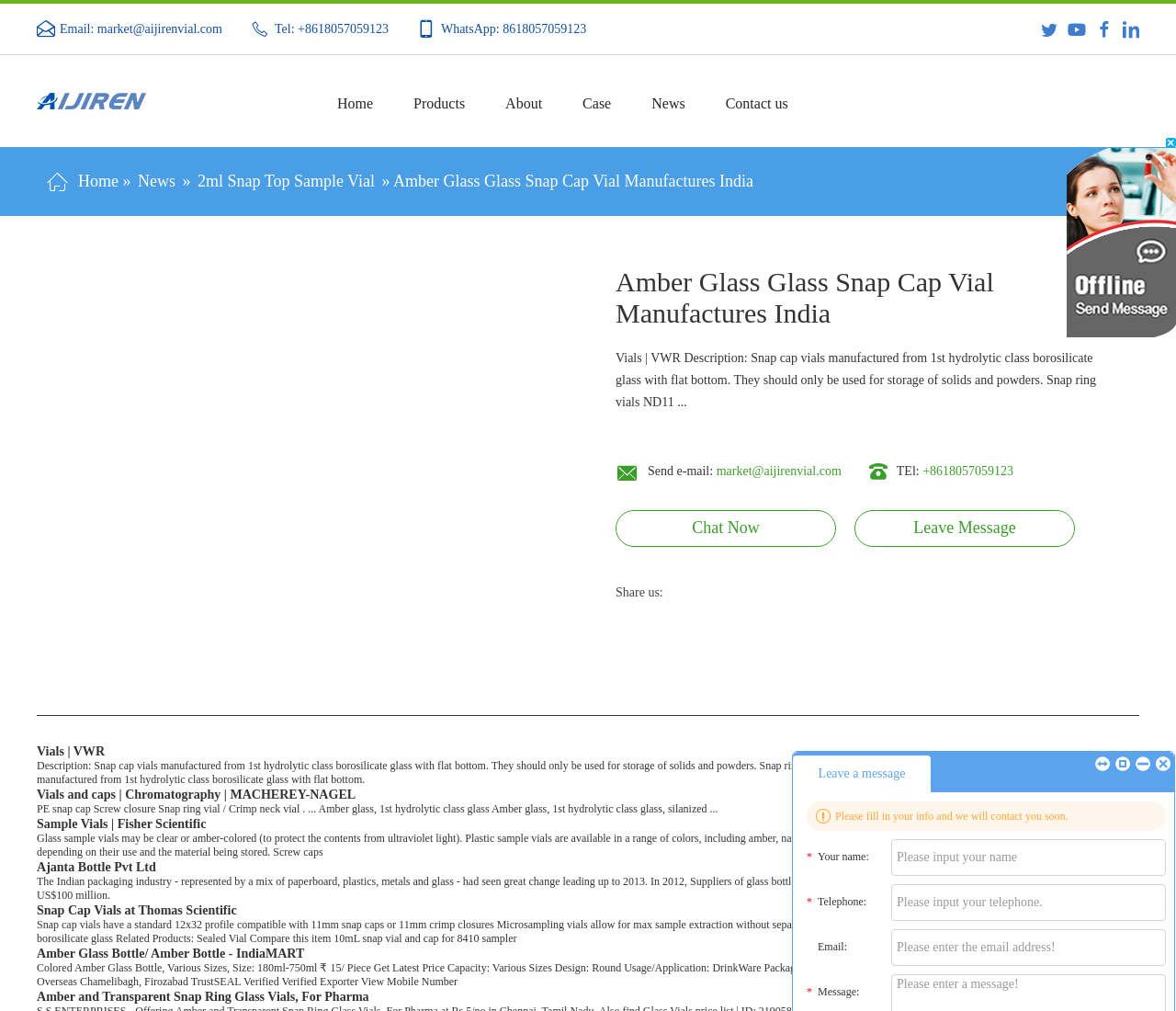What is the email address to contact the manufacturer?
Craft a detailed and extensive response to the question.

I found the email address by looking at the top right corner of the webpage, where the contact information is provided. The email address is 'market@aijirenvial.com', which is linked to the text 'Email:'.